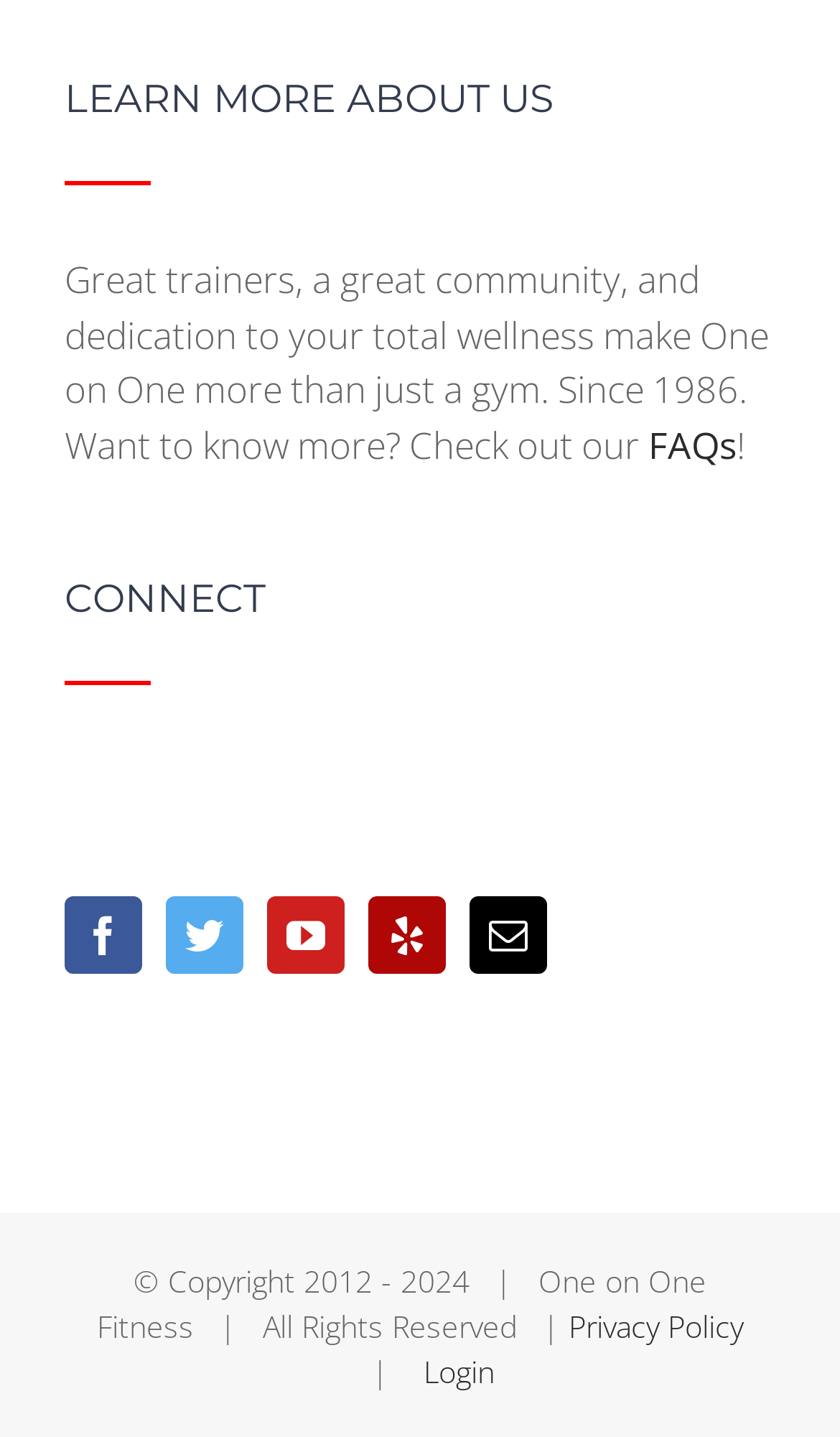Please mark the bounding box coordinates of the area that should be clicked to carry out the instruction: "View the privacy policy".

[0.677, 0.909, 0.885, 0.937]